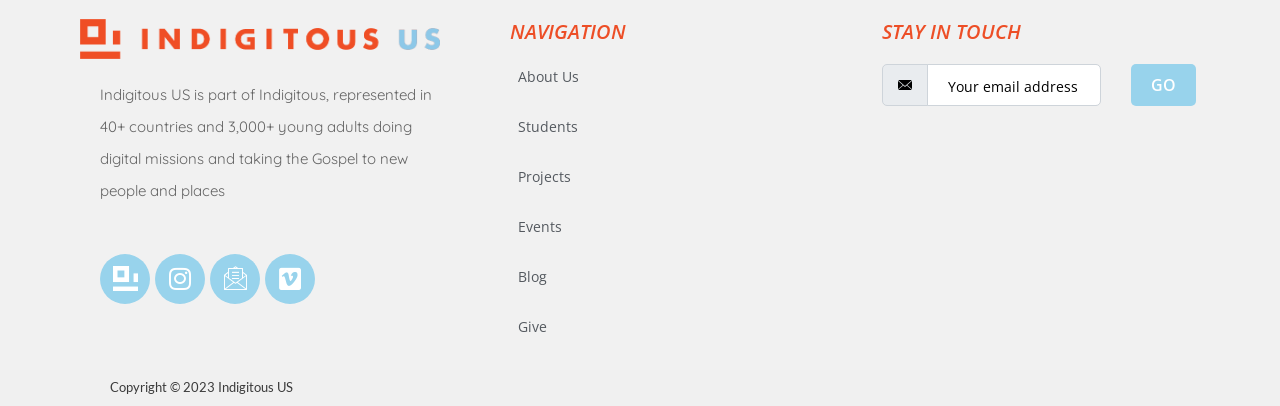How many links are there in the navigation section?
Based on the image, answer the question with as much detail as possible.

The navigation section is headed by the element 'NAVIGATION' and contains links to 'About Us', 'Students', 'Projects', 'Events', and 'Blog', which makes a total of 5 links.